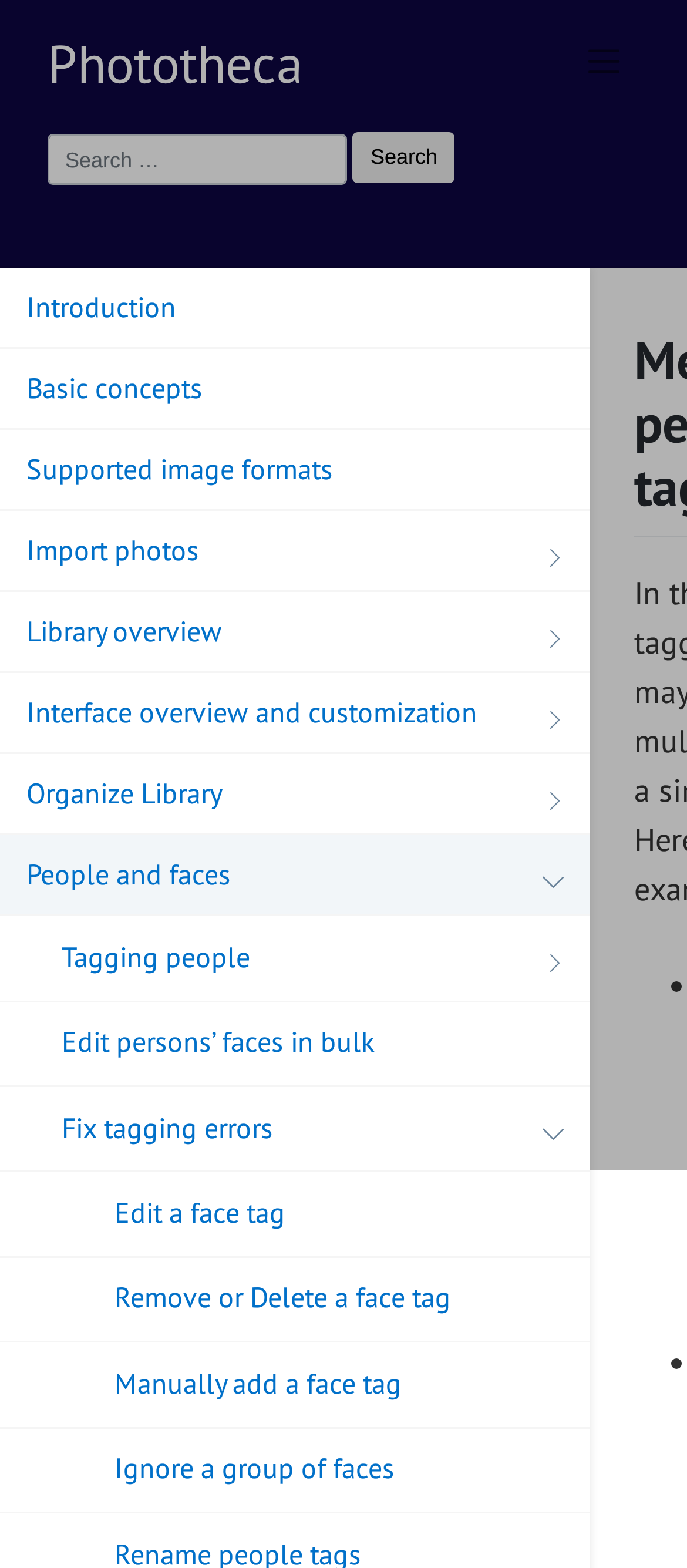What is the name of the software?
Based on the content of the image, thoroughly explain and answer the question.

The name of the software can be found in the top-left corner of the webpage, where it says 'Merge people tags : Phototheca'.